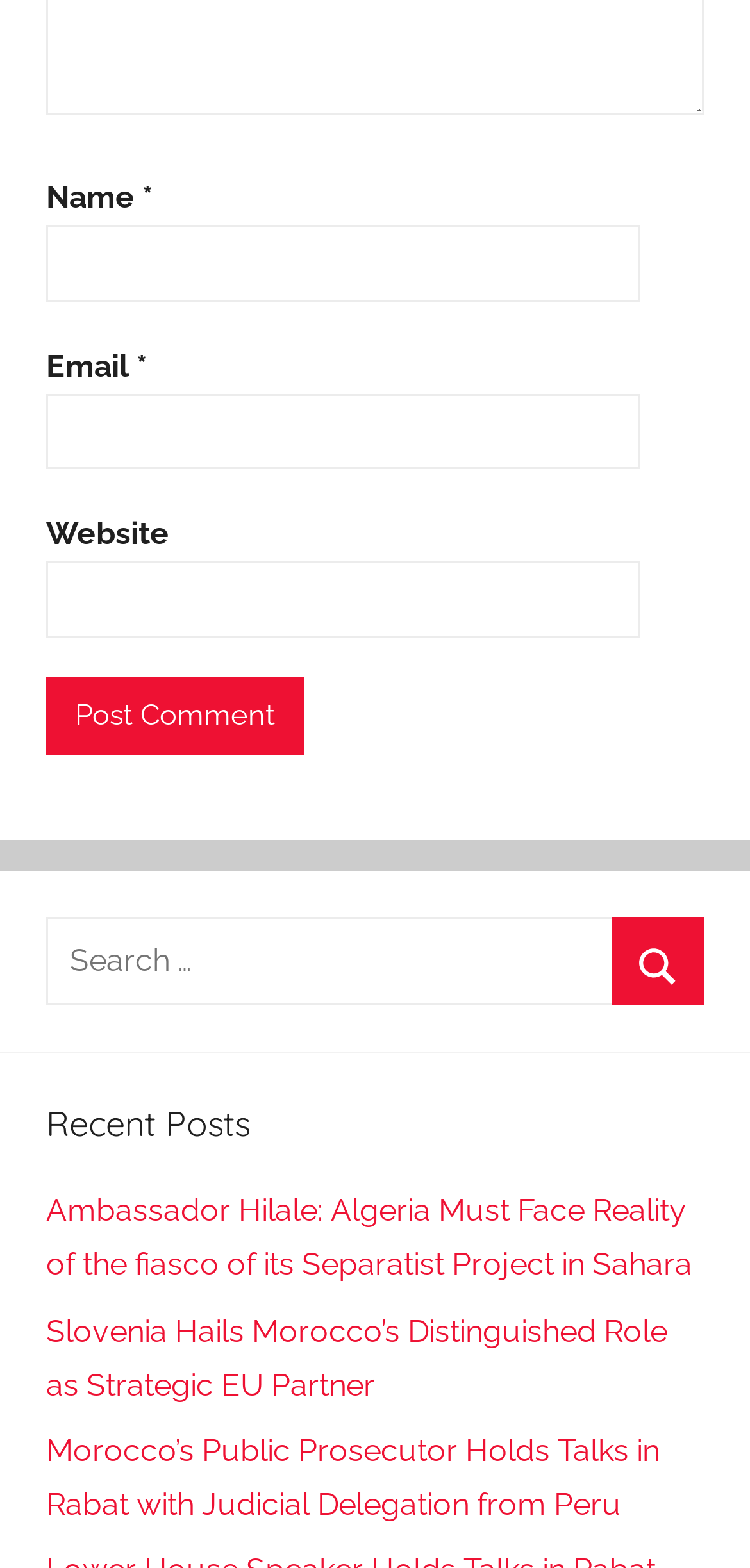Please specify the bounding box coordinates of the clickable region necessary for completing the following instruction: "Open the main menu". The coordinates must consist of four float numbers between 0 and 1, i.e., [left, top, right, bottom].

None